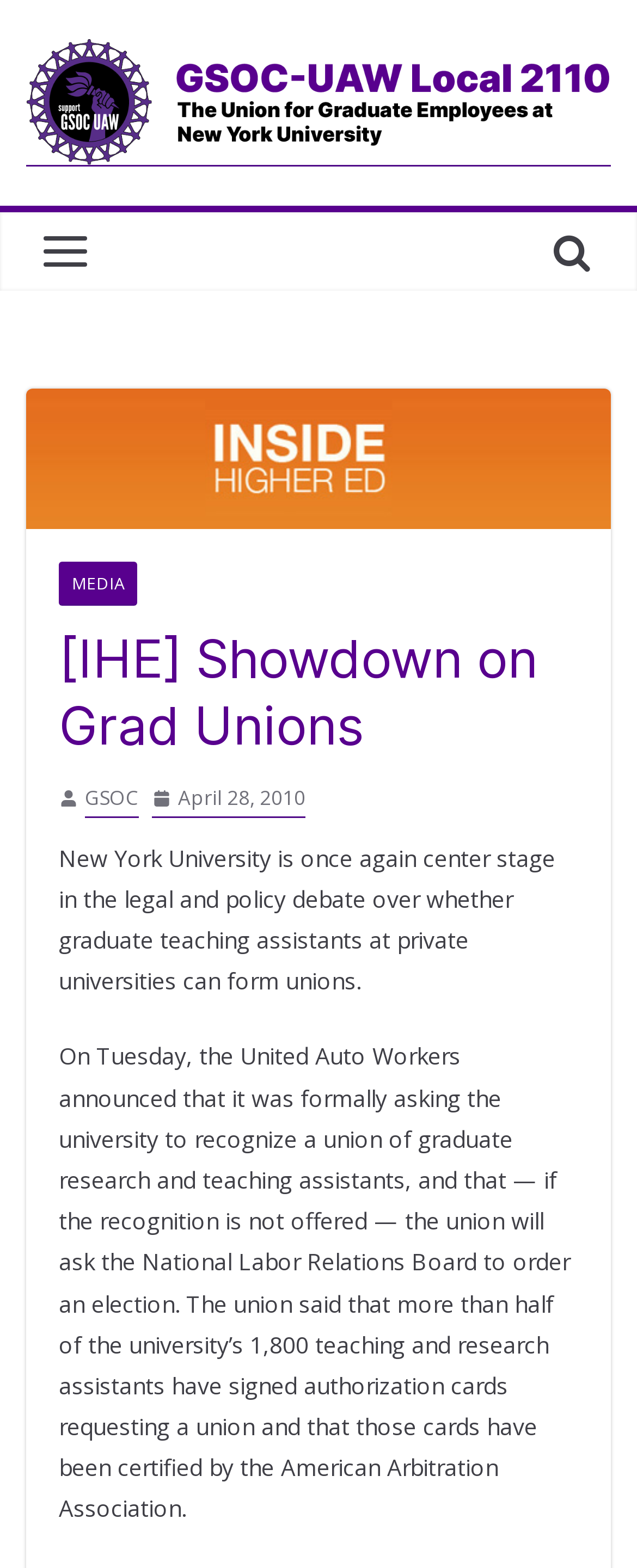Articulate a complete and detailed caption of the webpage elements.

The webpage appears to be an article or news page about a union for graduate employees at New York University. At the top, there is a logo or image related to GSOC-UAW Local 2110, accompanied by a link with the same name. Below this, there is a smaller image, possibly an icon or separator.

The main content of the page is divided into sections. The first section has a heading that reads "[IHE] Showdown on Grad Unions" and is positioned near the top of the page. Below this heading, there are three links: "MEDIA" on the left, "GSOC" in the middle, and "April 28, 2010" on the right, which also has a small image and a time element associated with it.

The main article text is divided into two paragraphs. The first paragraph discusses New York University's role in the debate over graduate teaching assistants forming unions. The second paragraph provides more details about the United Auto Workers' request for union recognition and the number of teaching and research assistants who have signed authorization cards.

Overall, the page has a simple layout with a clear hierarchy of elements, making it easy to navigate and read.